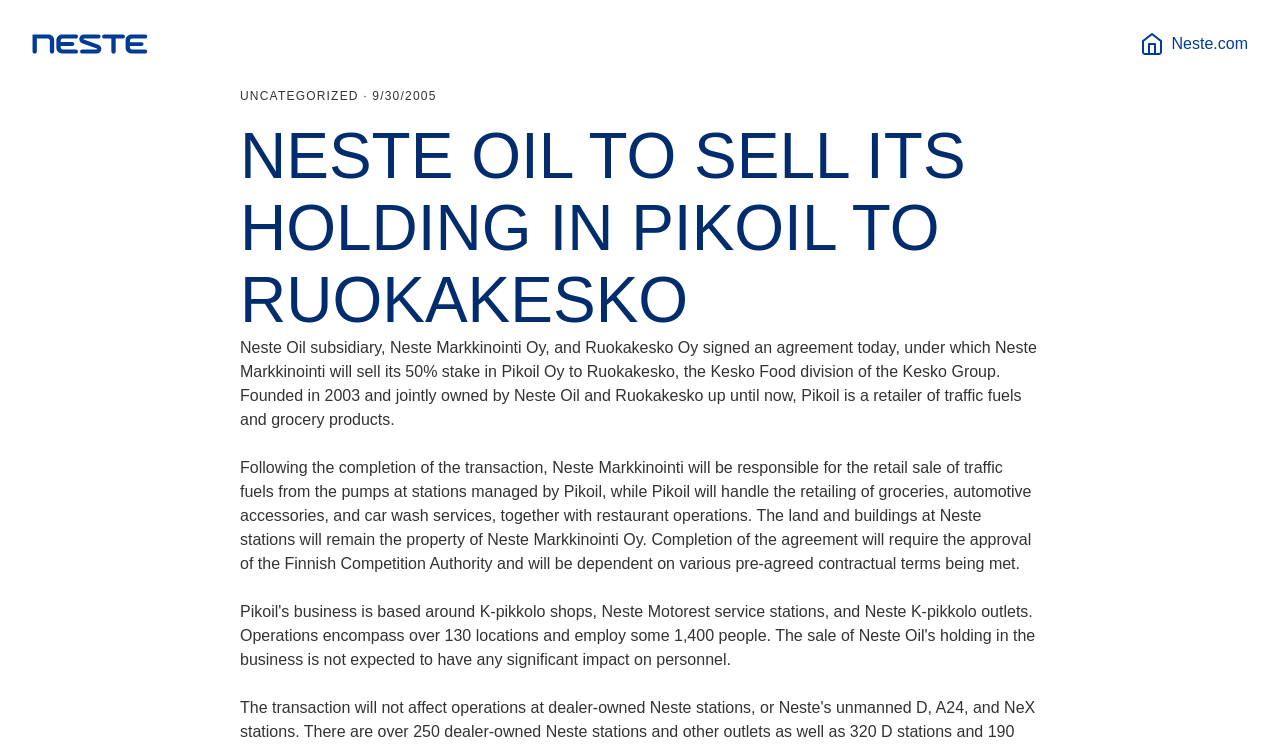Answer the question below with a single word or a brief phrase: 
What is the name of the company that Neste Markkinointi will sell its stake to?

Ruokakesko